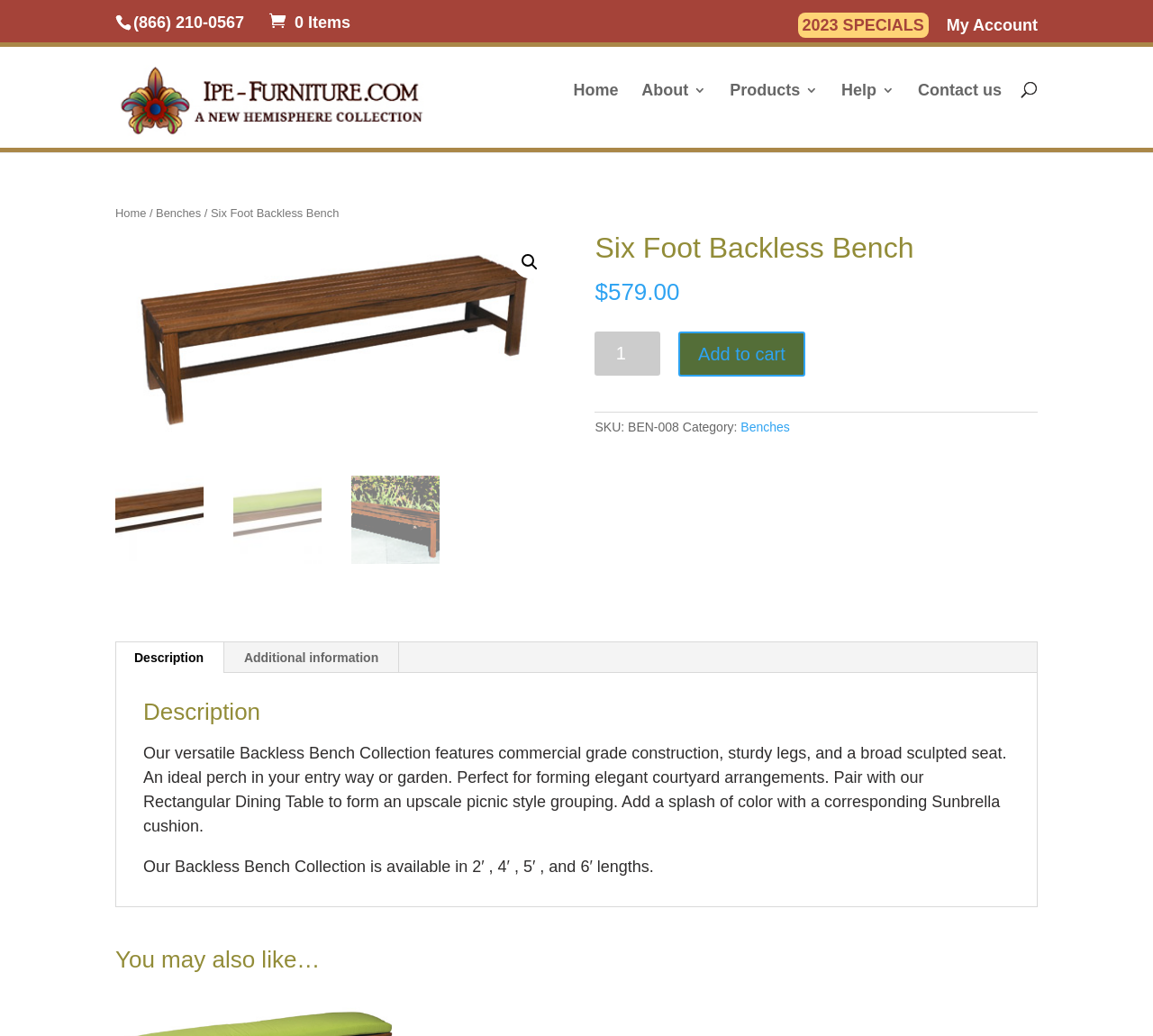With reference to the image, please provide a detailed answer to the following question: What is the price of the Six Foot Backless Bench?

I found the price by looking at the product information section, where I saw a static text element with the price '$579.00'.